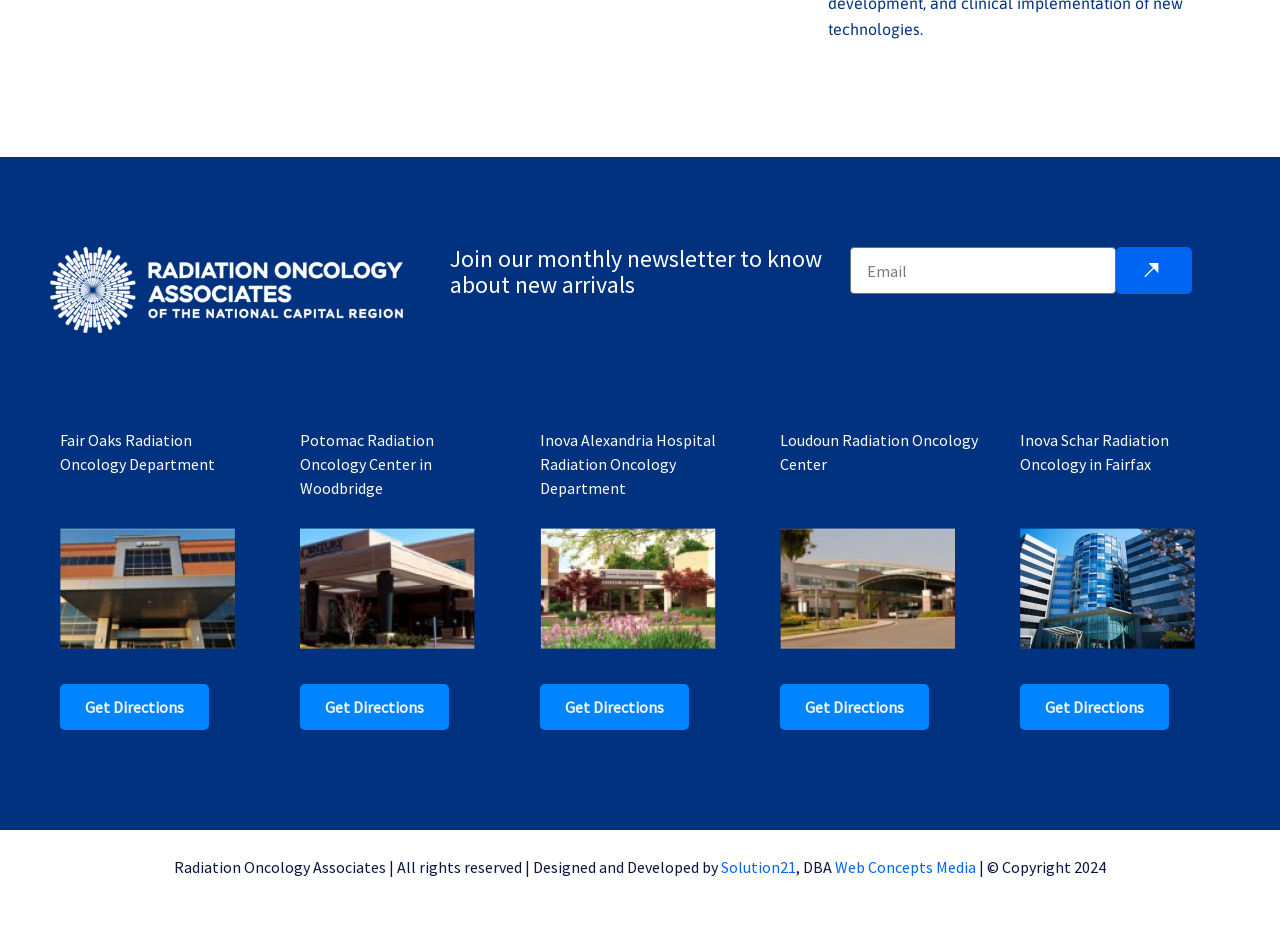What year is the copyright notice for?
Answer the question in a detailed and comprehensive manner.

The copyright notice at the bottom of the webpage specifies the year 2024, indicating that the website's content is copyrighted until that year.